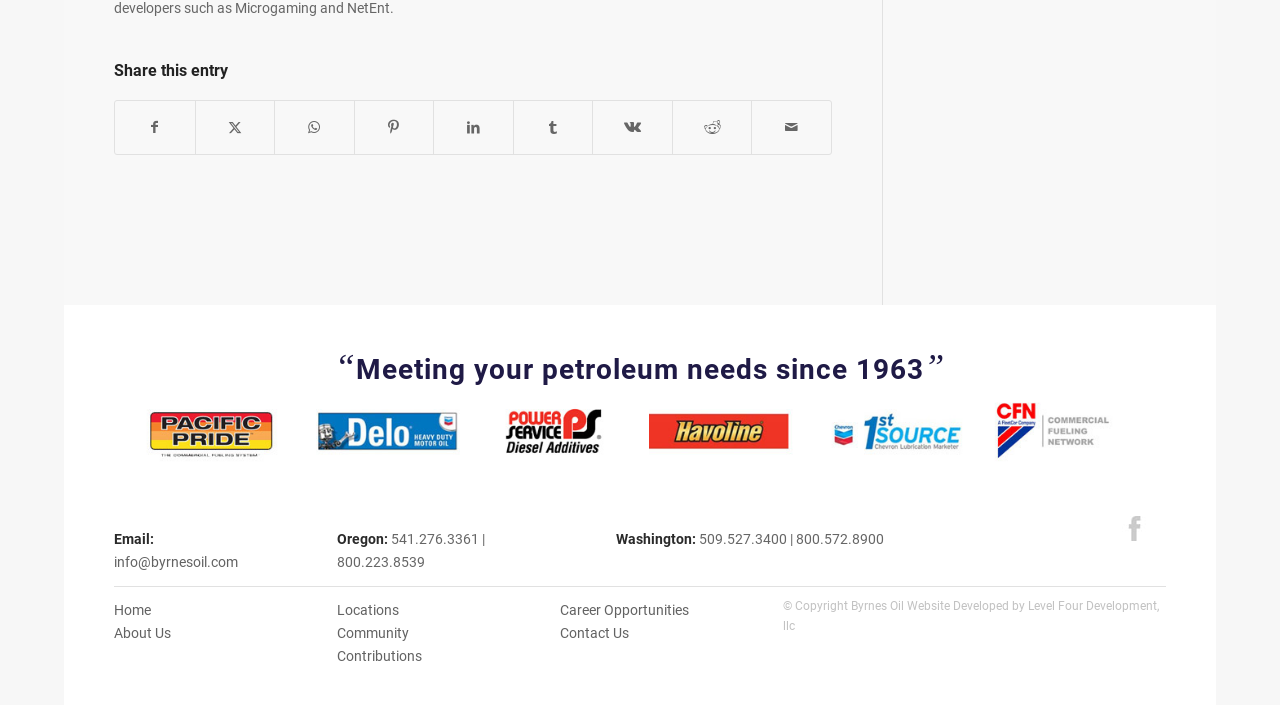Please specify the bounding box coordinates of the element that should be clicked to execute the given instruction: 'Contact Us'. Ensure the coordinates are four float numbers between 0 and 1, expressed as [left, top, right, bottom].

[0.438, 0.887, 0.491, 0.909]